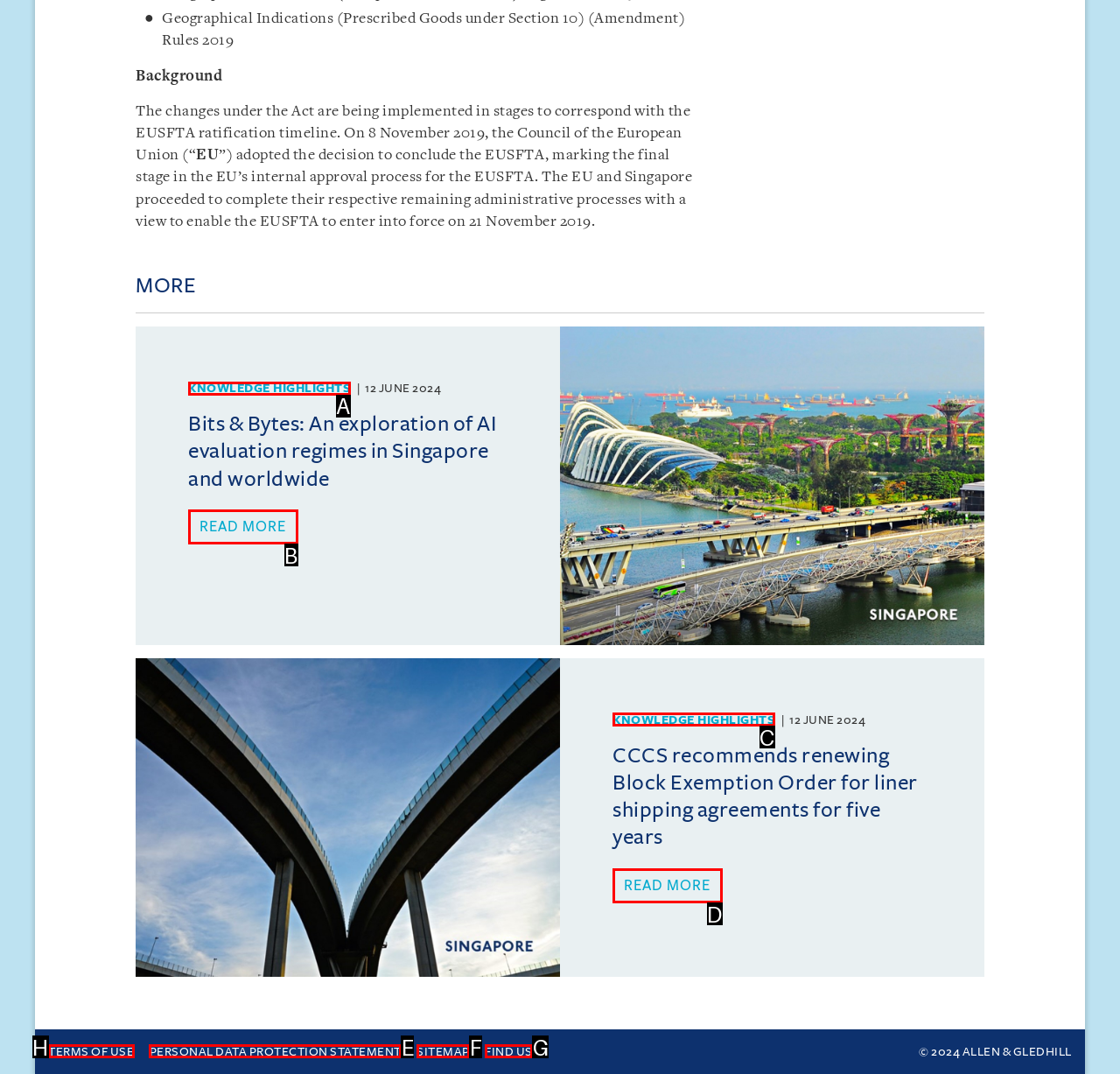Choose the HTML element you need to click to achieve the following task: Go to TERMS OF USE
Respond with the letter of the selected option from the given choices directly.

H